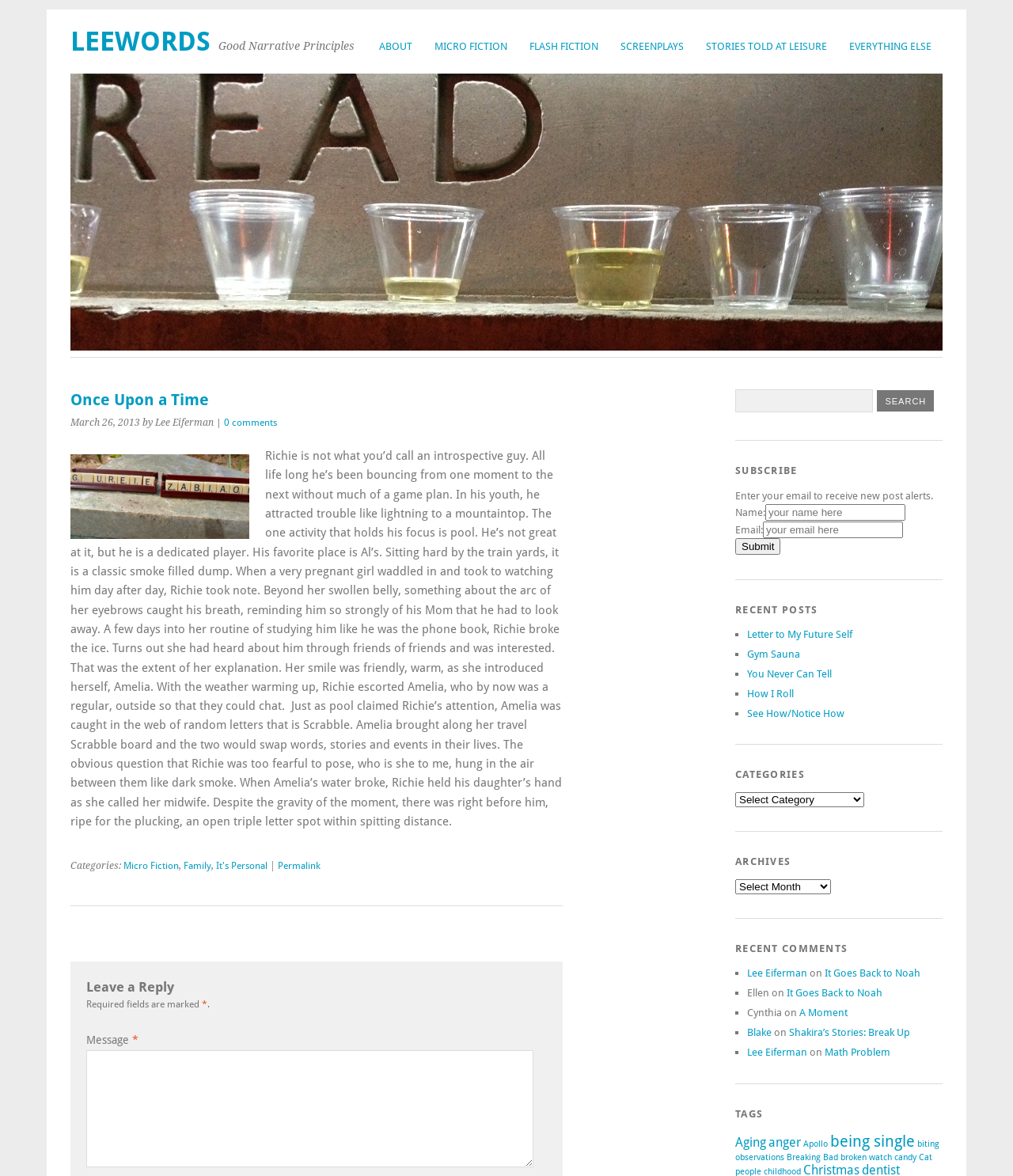Please determine the bounding box coordinates of the area that needs to be clicked to complete this task: 'Click the 'ABOUT' link'. The coordinates must be four float numbers between 0 and 1, formatted as [left, top, right, bottom].

[0.363, 0.028, 0.418, 0.05]